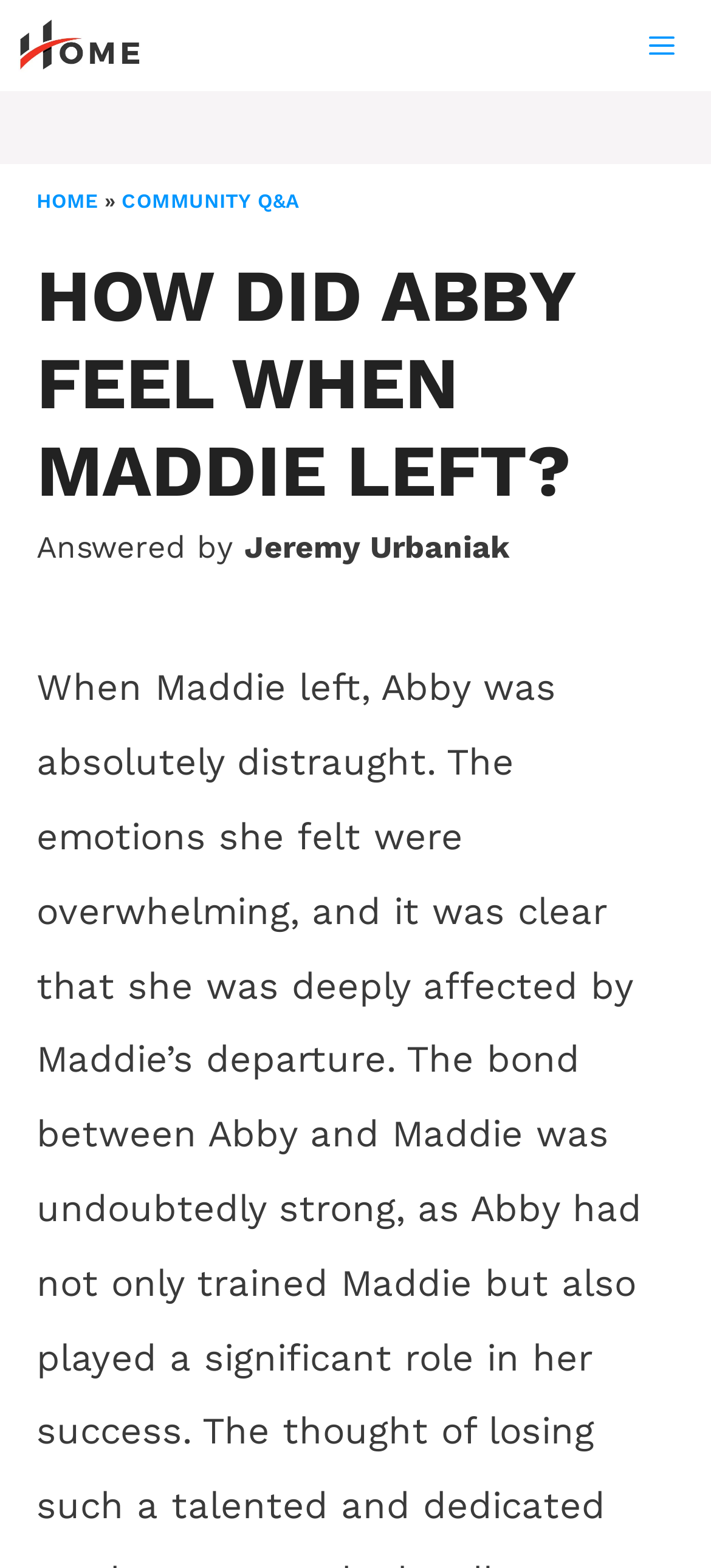Extract the bounding box coordinates for the HTML element that matches this description: "Community Q&A". The coordinates should be four float numbers between 0 and 1, i.e., [left, top, right, bottom].

[0.171, 0.121, 0.421, 0.136]